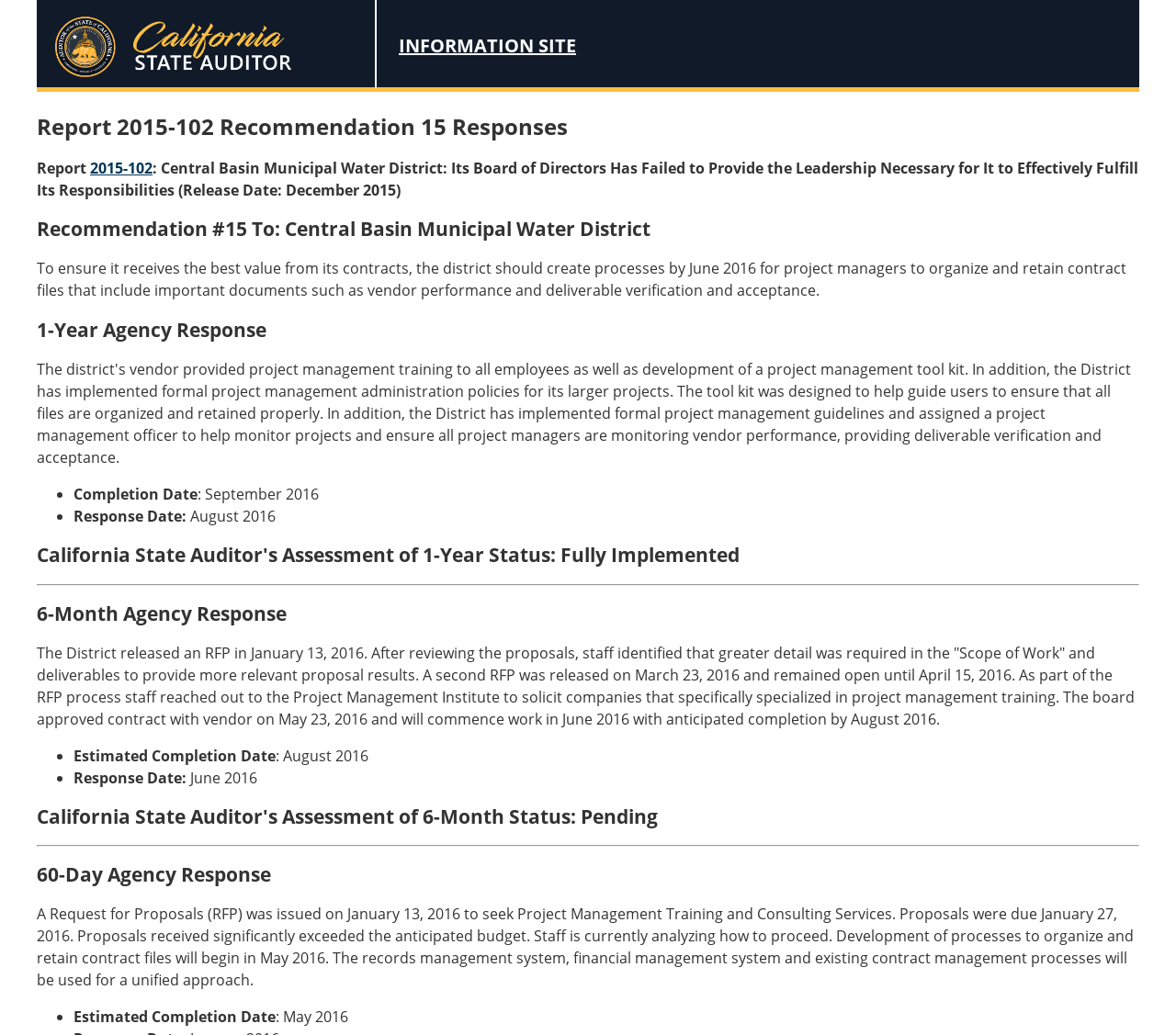Provide the bounding box coordinates of the HTML element this sentence describes: "2015-102". The bounding box coordinates consist of four float numbers between 0 and 1, i.e., [left, top, right, bottom].

[0.077, 0.153, 0.13, 0.172]